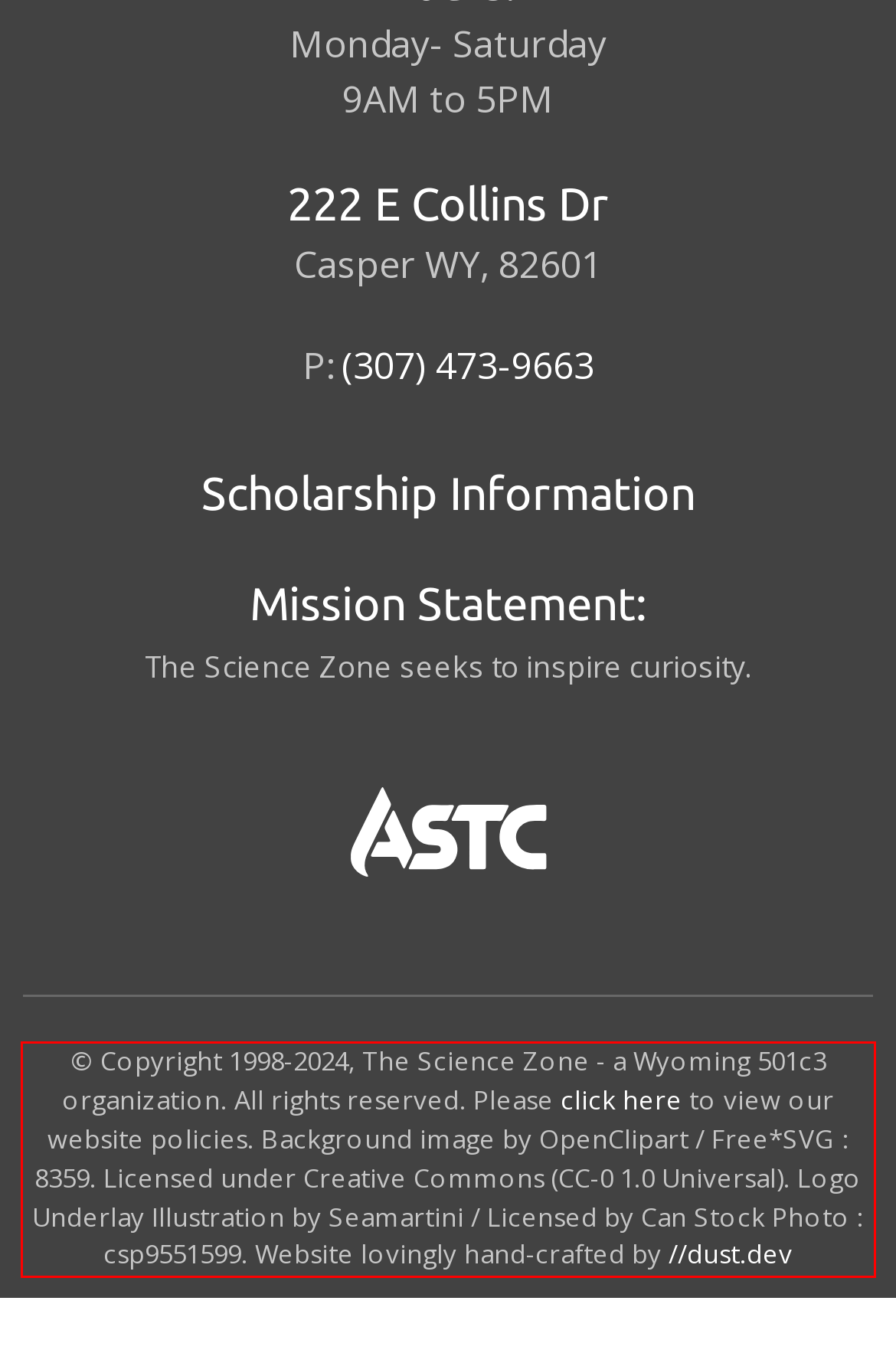There is a UI element on the webpage screenshot marked by a red bounding box. Extract and generate the text content from within this red box.

© Copyright 1998-2024, The Science Zone - a Wyoming 501c3 organization. All rights reserved. Please click here to view our website policies. Background image by OpenClipart / Free*SVG : 8359. Licensed under Creative Commons (CC-0 1.0 Universal). Logo Underlay Illustration by Seamartini / Licensed by Can Stock Photo : csp9551599. Website lovingly hand-crafted by //dust.dev